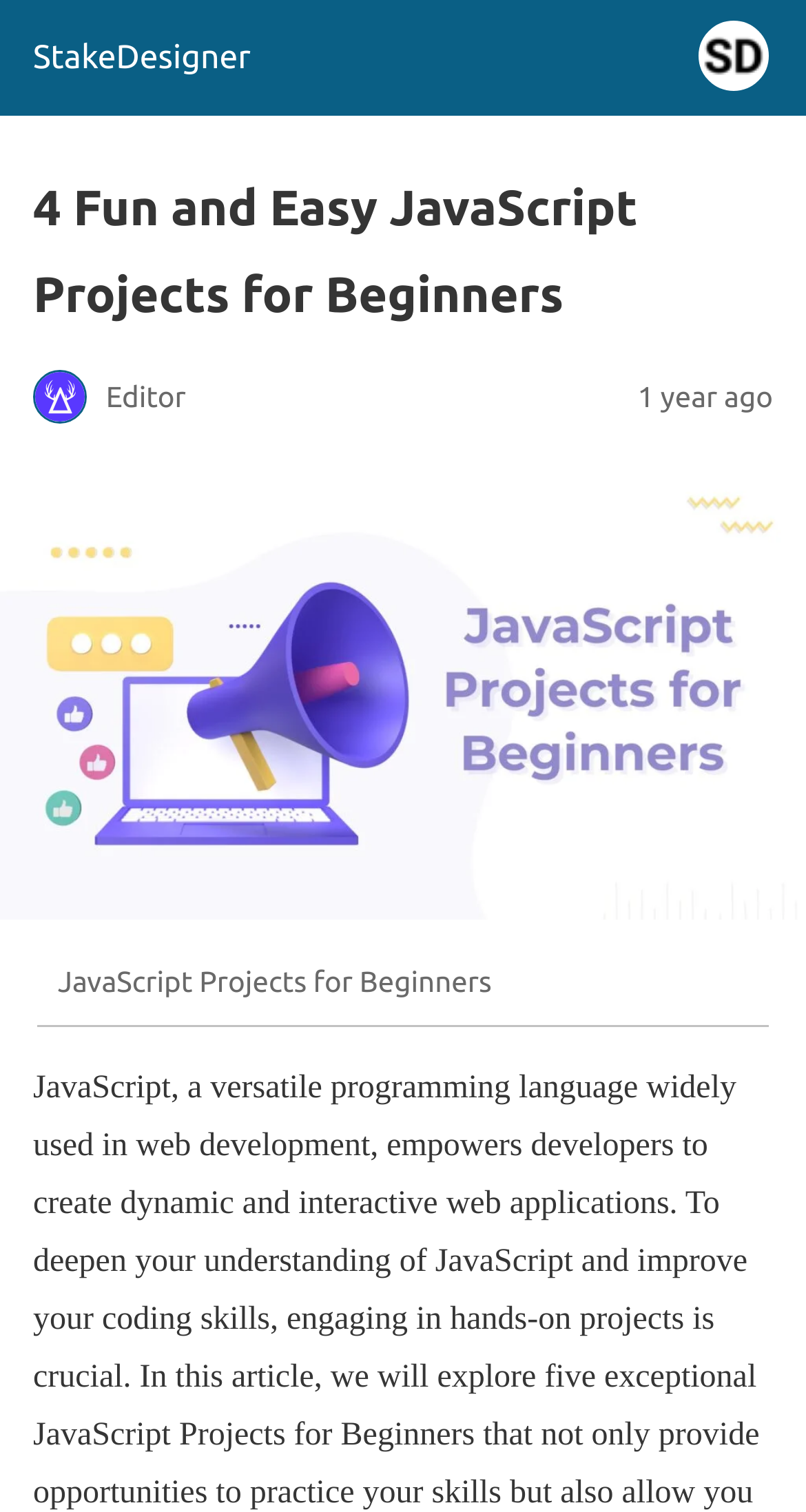Provide a brief response to the question below using one word or phrase:
What is the layout of the webpage?

Header and figure